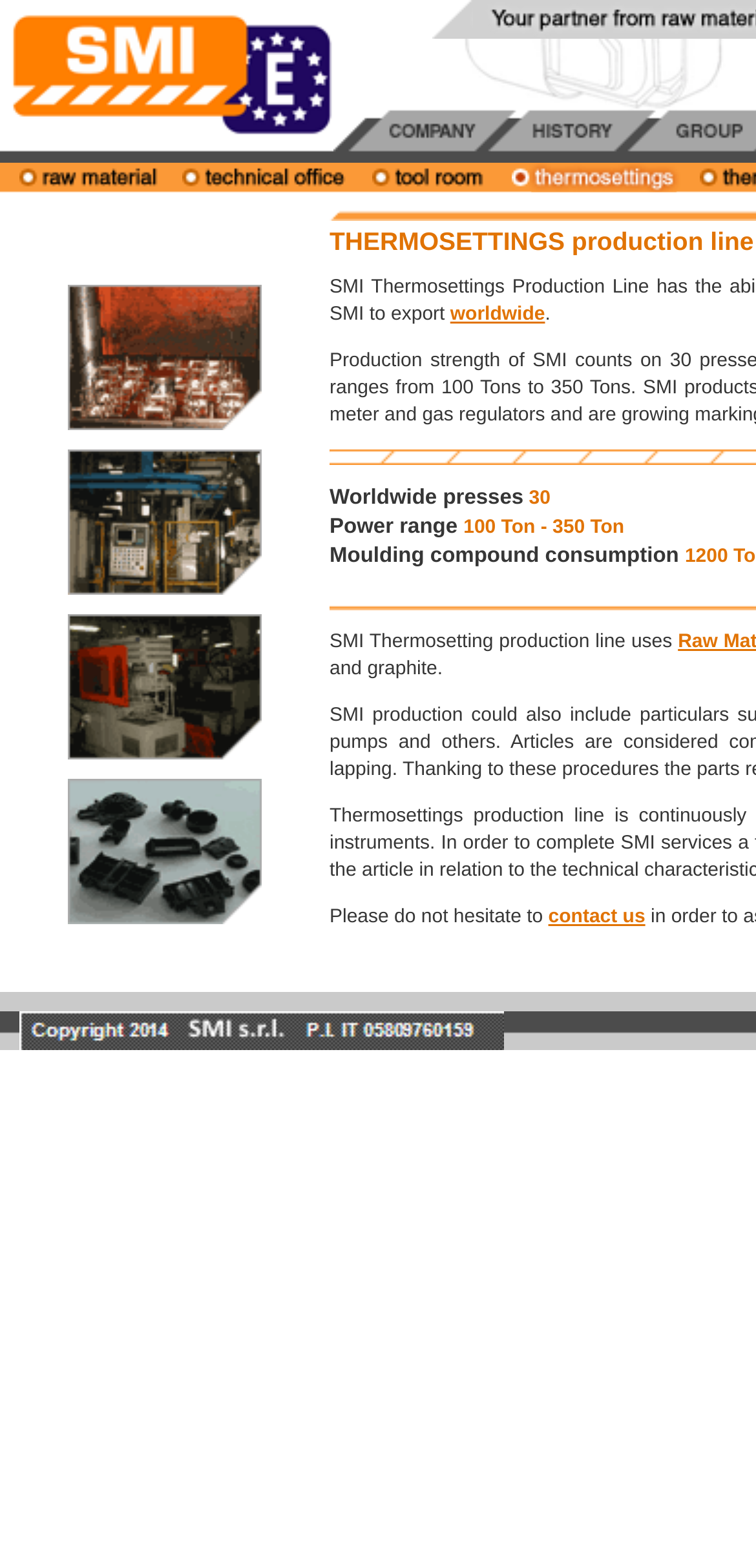Determine the bounding box coordinates for the clickable element to execute this instruction: "Explore technical office". Provide the coordinates as four float numbers between 0 and 1, i.e., [left, top, right, bottom].

[0.242, 0.107, 0.467, 0.129]